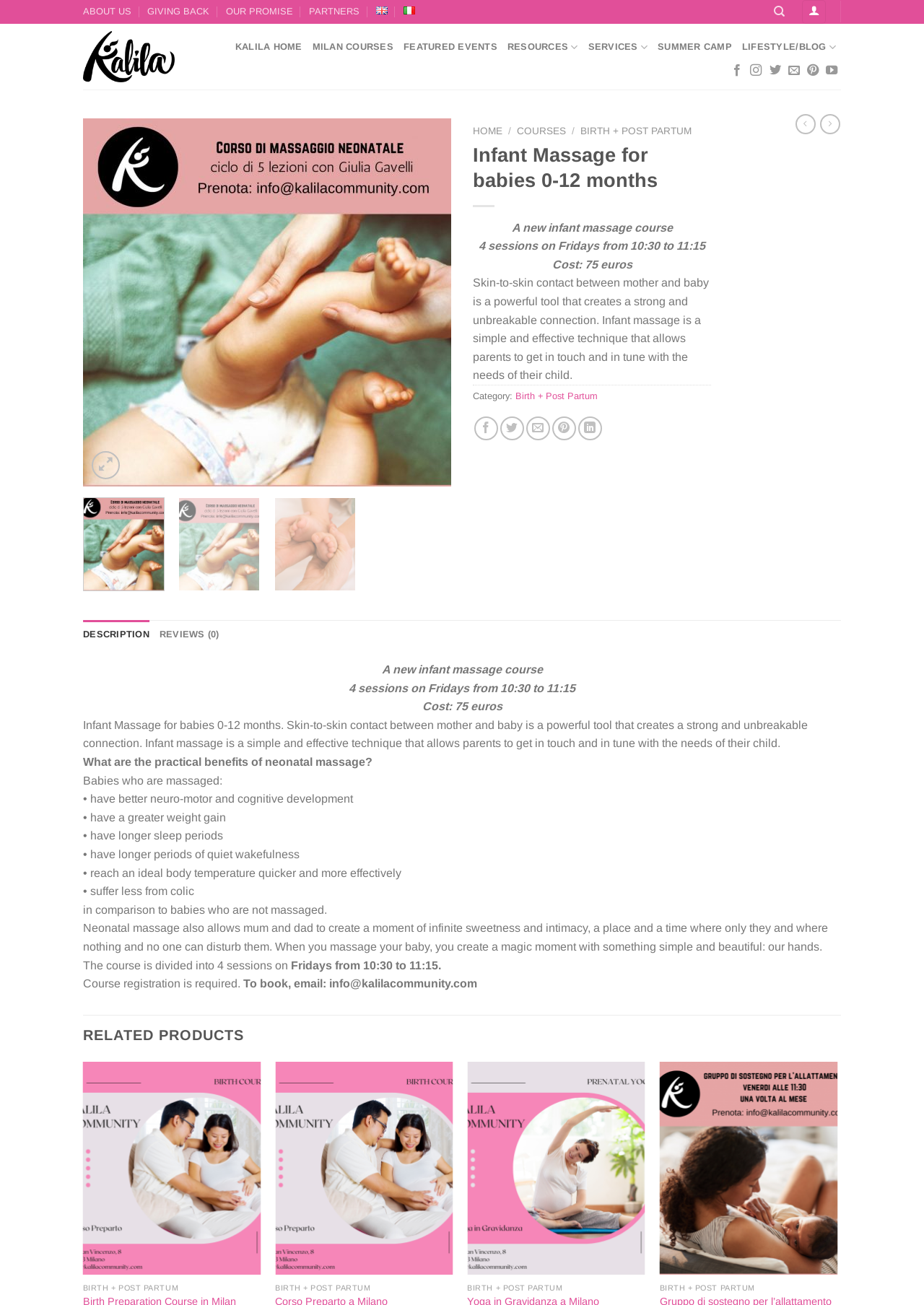Please specify the bounding box coordinates of the clickable section necessary to execute the following command: "Click on the 'Share on Facebook' link".

[0.513, 0.319, 0.539, 0.337]